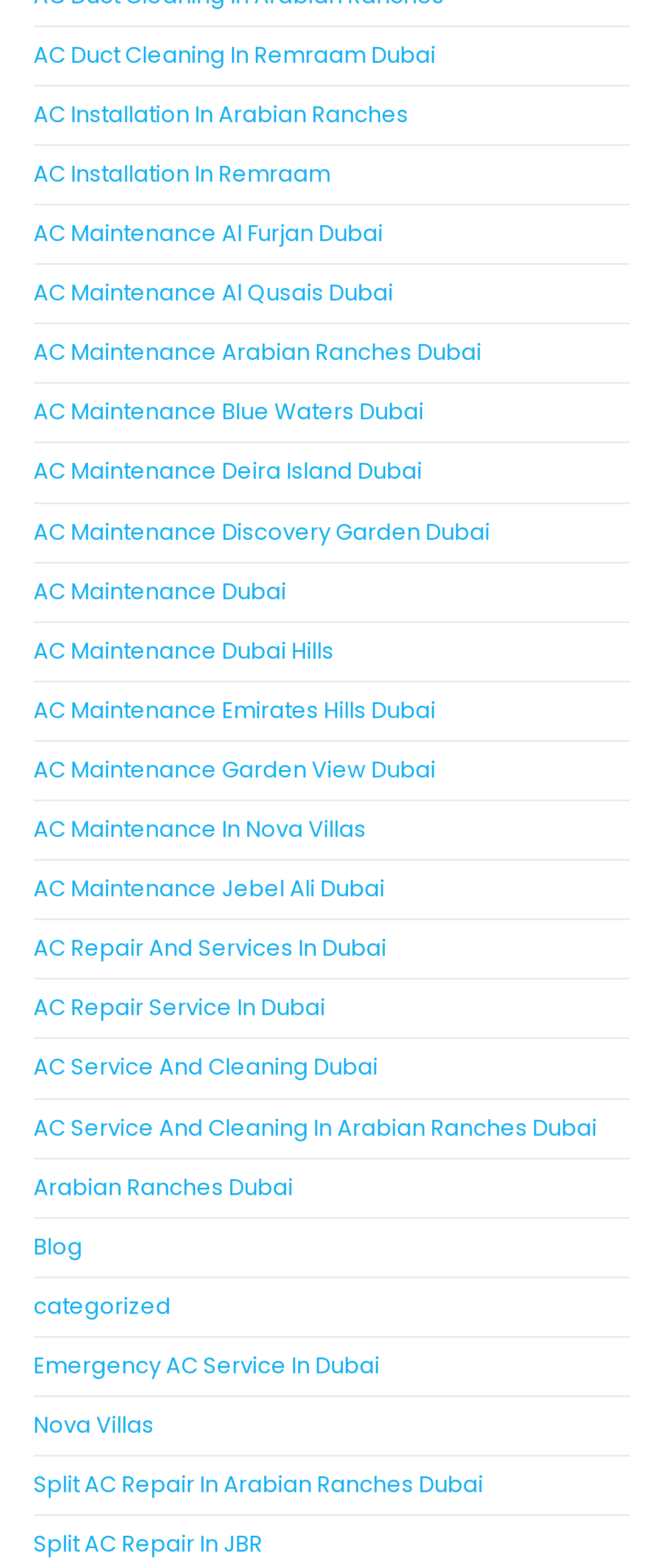Locate the bounding box coordinates of the element that needs to be clicked to carry out the instruction: "Read the Blog". The coordinates should be given as four float numbers ranging from 0 to 1, i.e., [left, top, right, bottom].

[0.05, 0.785, 0.124, 0.805]